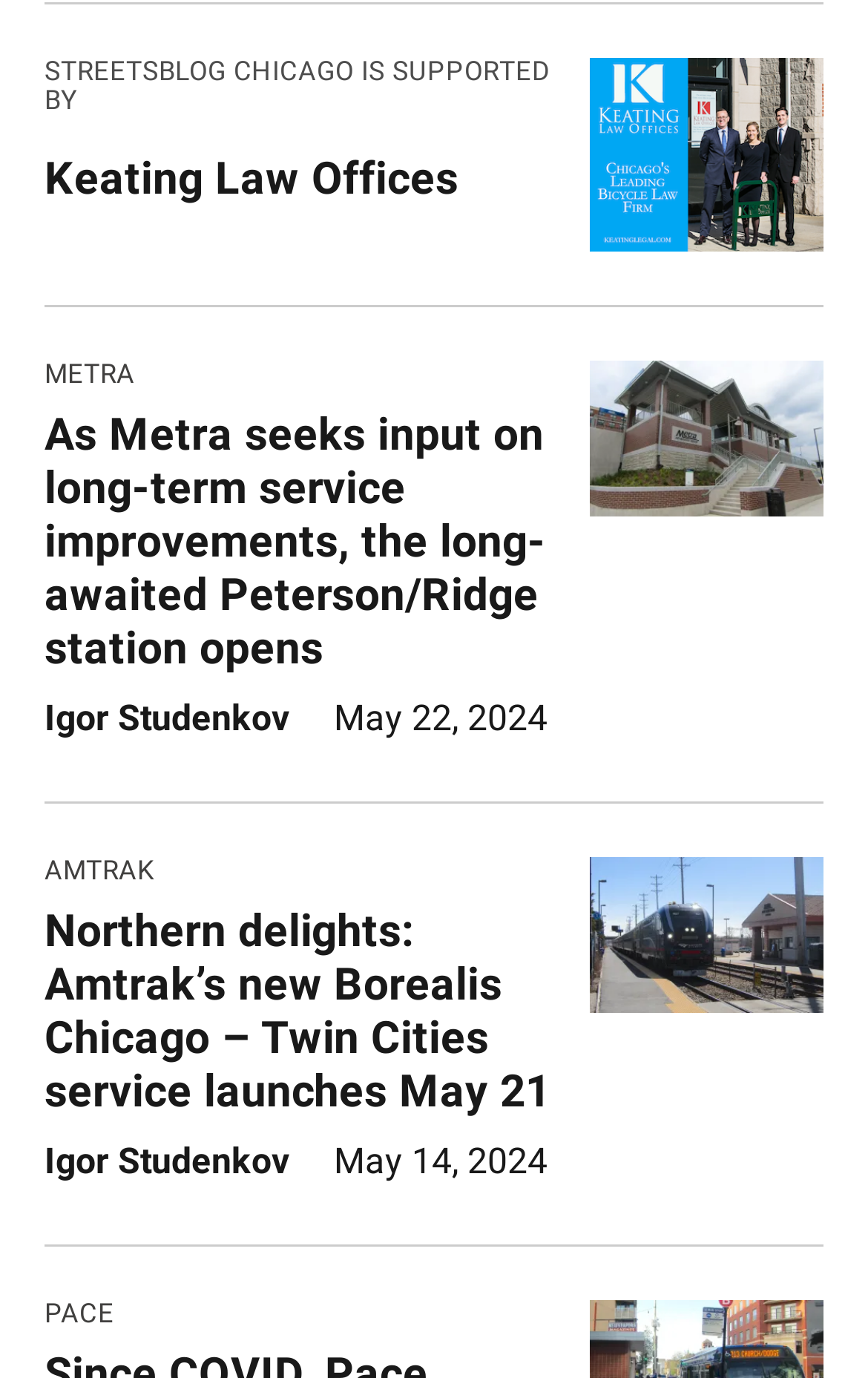What is the name of the transportation agency mentioned after Metra?
Based on the screenshot, provide your answer in one word or phrase.

Amtrak